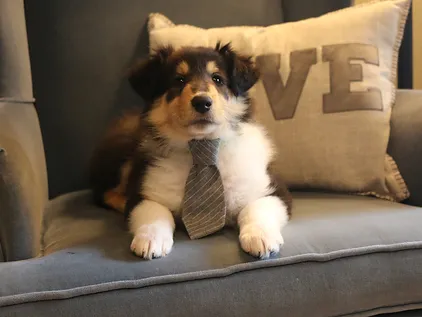What is written on the decorative pillow?
Please provide a comprehensive answer based on the visual information in the image.

According to the caption, the decorative pillow behind Edsel displays the word 'LOVE' in large, gray letters, which is the text written on the pillow.